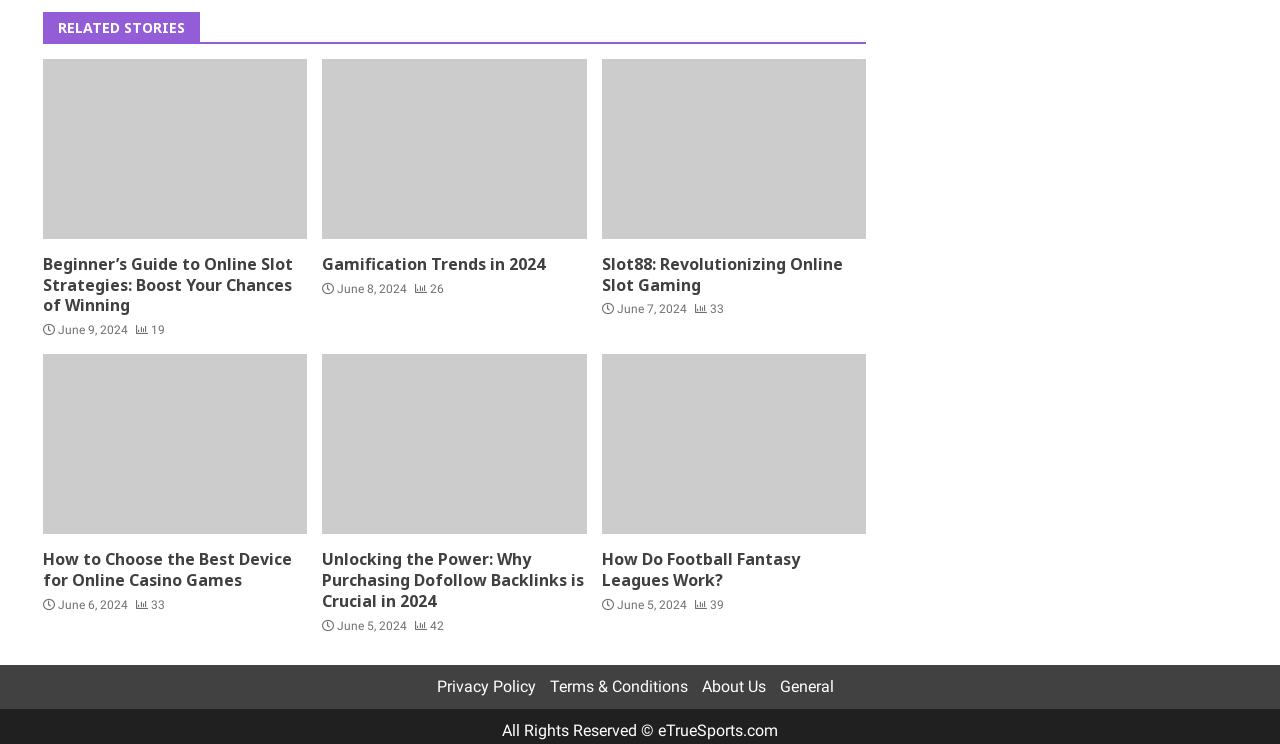Please provide the bounding box coordinates in the format (top-left x, top-left y, bottom-right x, bottom-right y). Remember, all values are floating point numbers between 0 and 1. What is the bounding box coordinate of the region described as: Terms & Conditions

[0.429, 0.909, 0.537, 0.935]